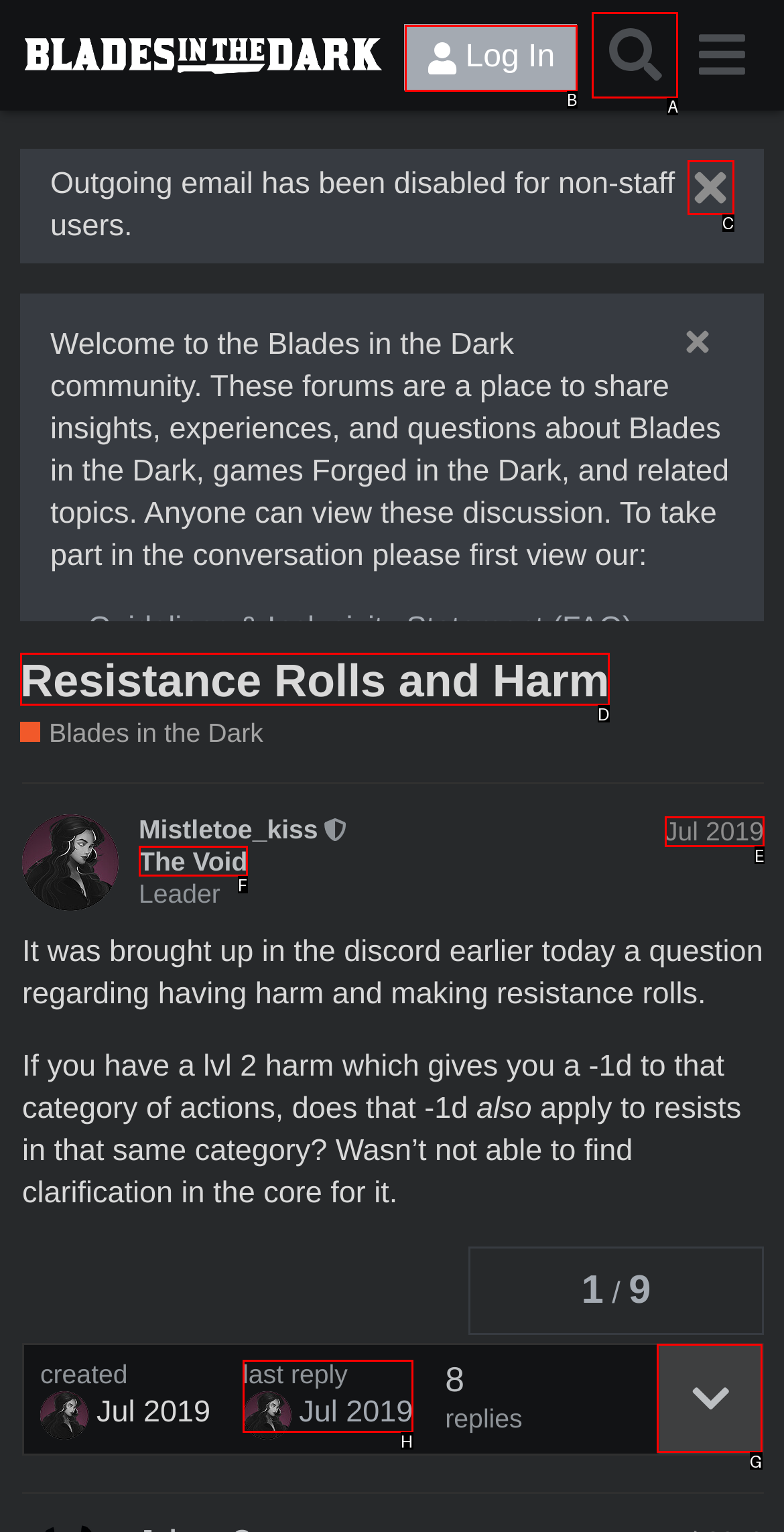Based on the description: Resources, select the HTML element that best fits. Reply with the letter of the correct choice from the options given.

None